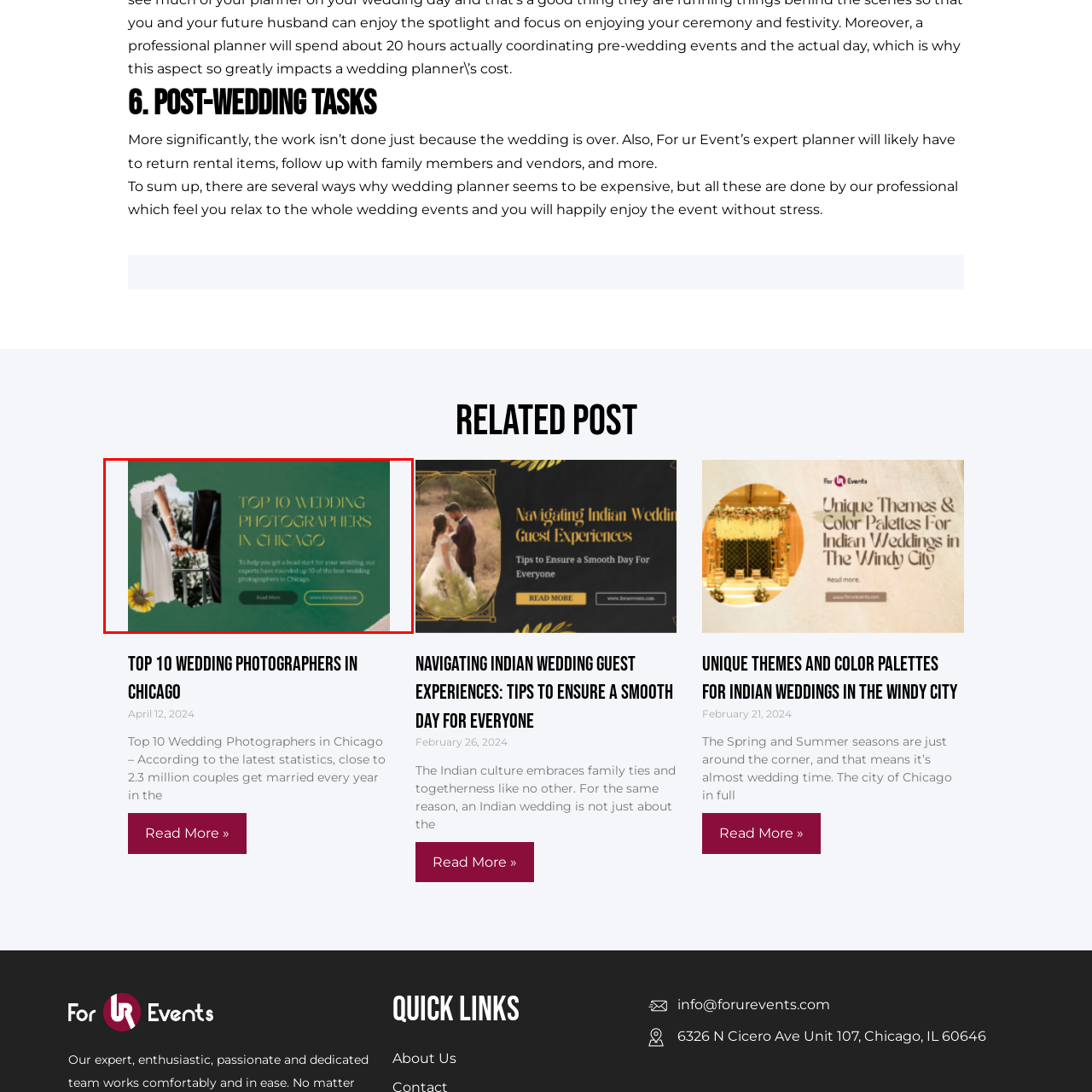Explain in detail the content of the image enclosed by the red outline.

The image showcases a beautifully designed banner titled "Top 10 Wedding Photographers in Chicago," set against an elegant green background. Two hands intertwined are prominently featured, symbolizing love and commitment, with a close-up of a wedding dress sleeve visible. The text invites readers to explore a curated list of top photographers in Chicago to help couples kickstart their wedding planning. Below the title, a brief description emphasizes the expertise of the team in rounding up the best options. A "Read More" button is visibly positioned at the bottom, encouraging further engagement. The overall design is complemented by a decorative yellow flower in the corner, adding a touch of warmth to the presentation.